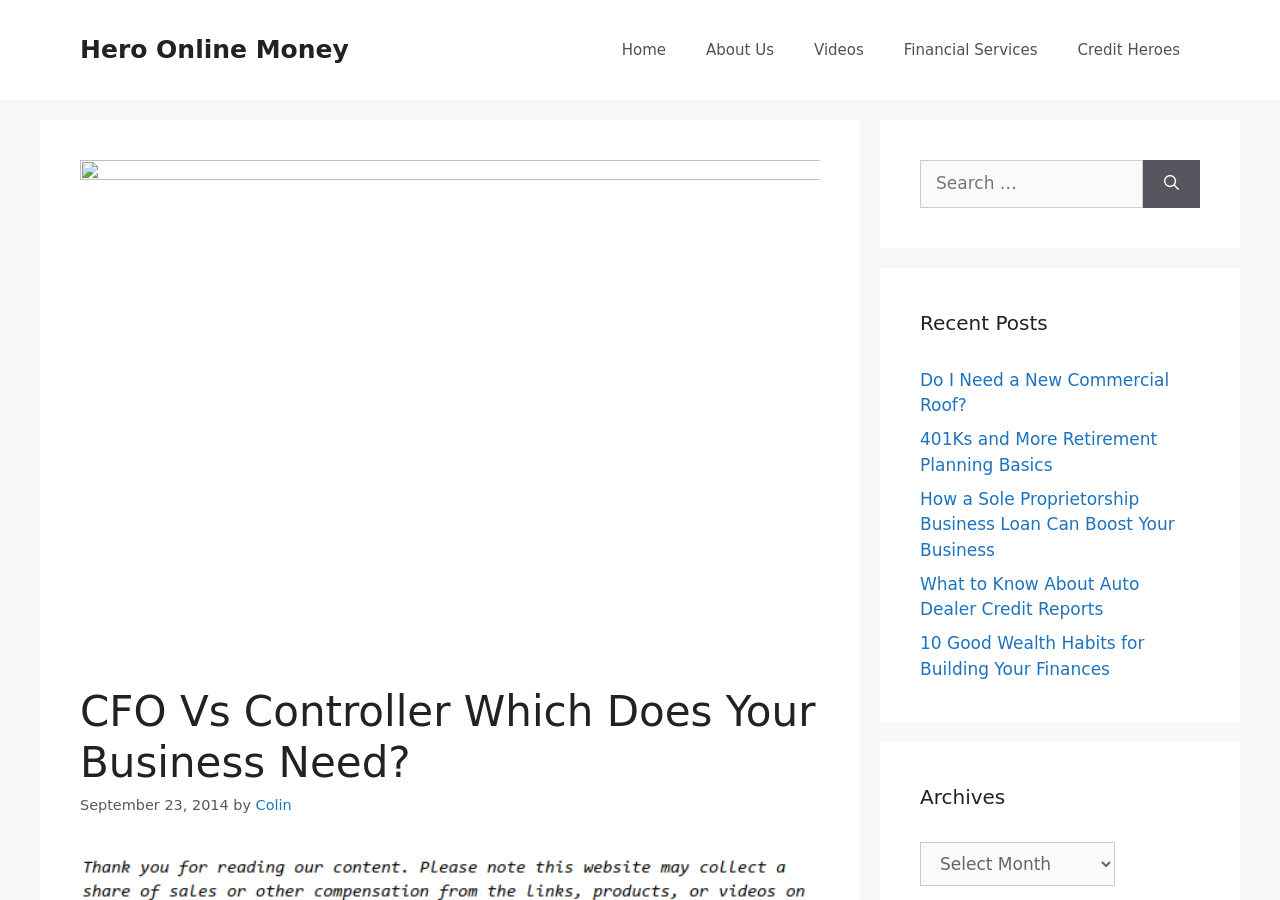From the element description: "Home", extract the bounding box coordinates of the UI element. The coordinates should be expressed as four float numbers between 0 and 1, in the order [left, top, right, bottom].

[0.47, 0.022, 0.536, 0.089]